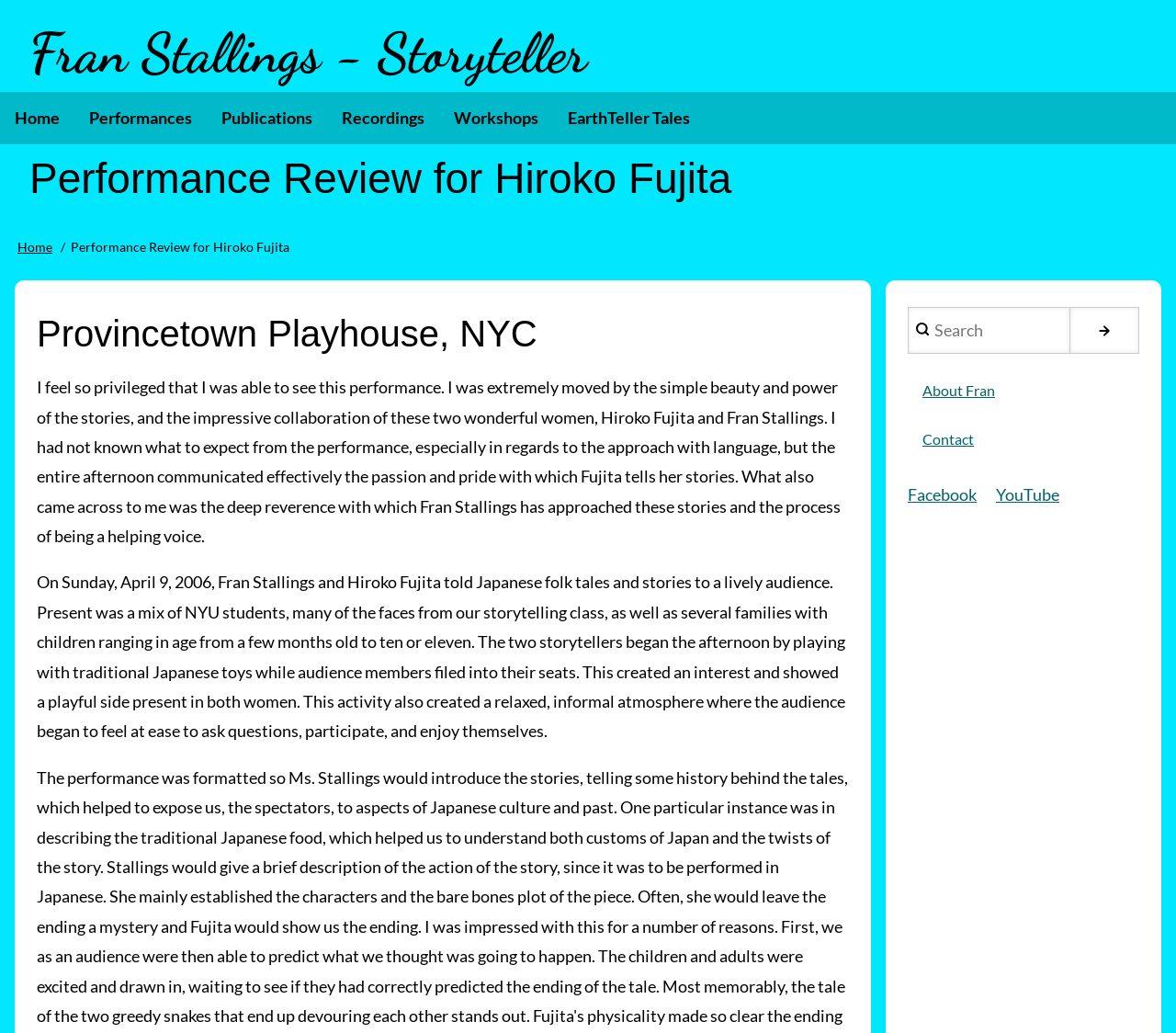Locate the bounding box coordinates of the element that should be clicked to fulfill the instruction: "Check the 'User account menu'".

[0.772, 0.355, 0.969, 0.449]